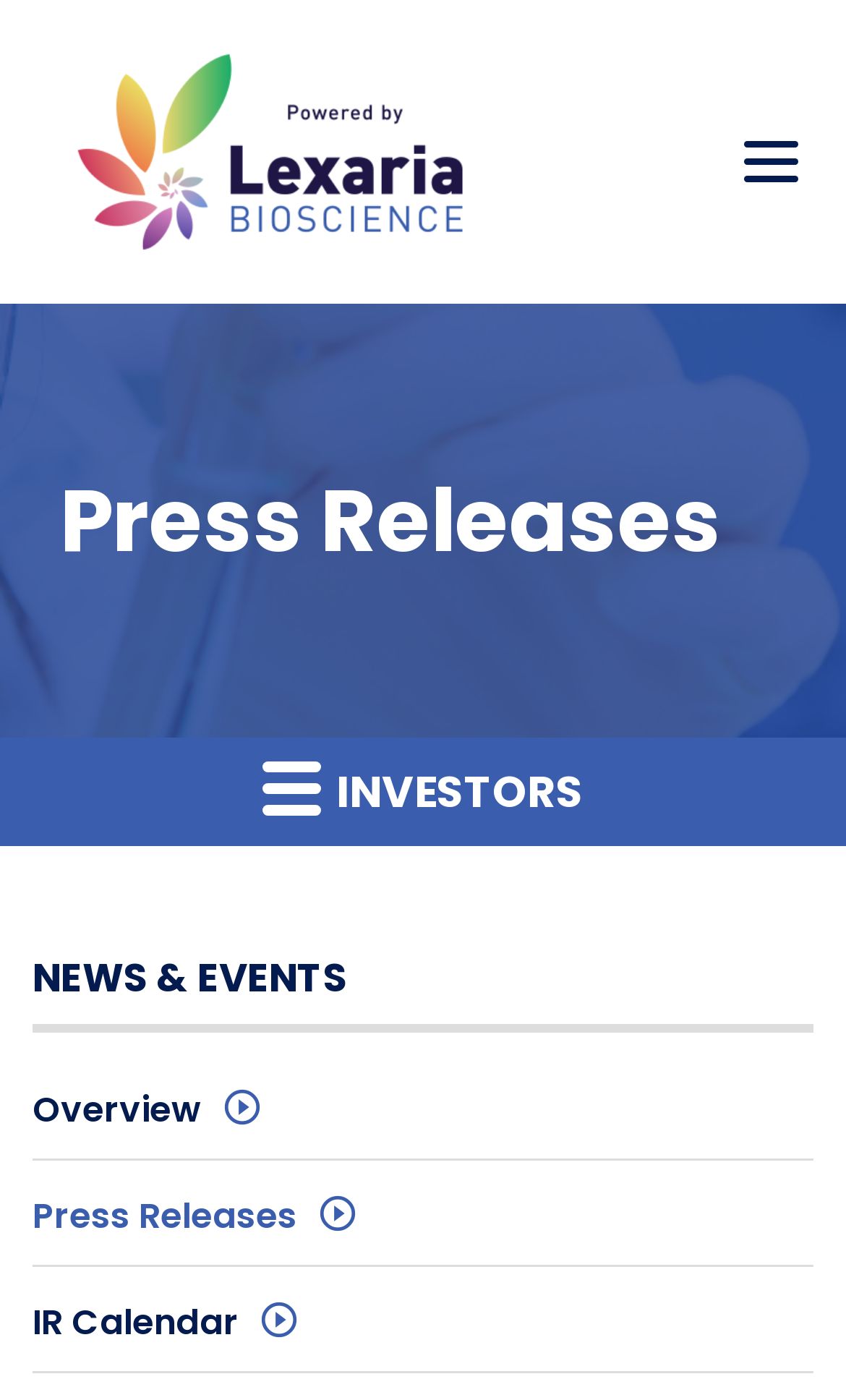Determine the bounding box coordinates of the clickable element to achieve the following action: 'View press releases'. Provide the coordinates as four float values between 0 and 1, formatted as [left, top, right, bottom].

[0.071, 0.334, 0.929, 0.408]